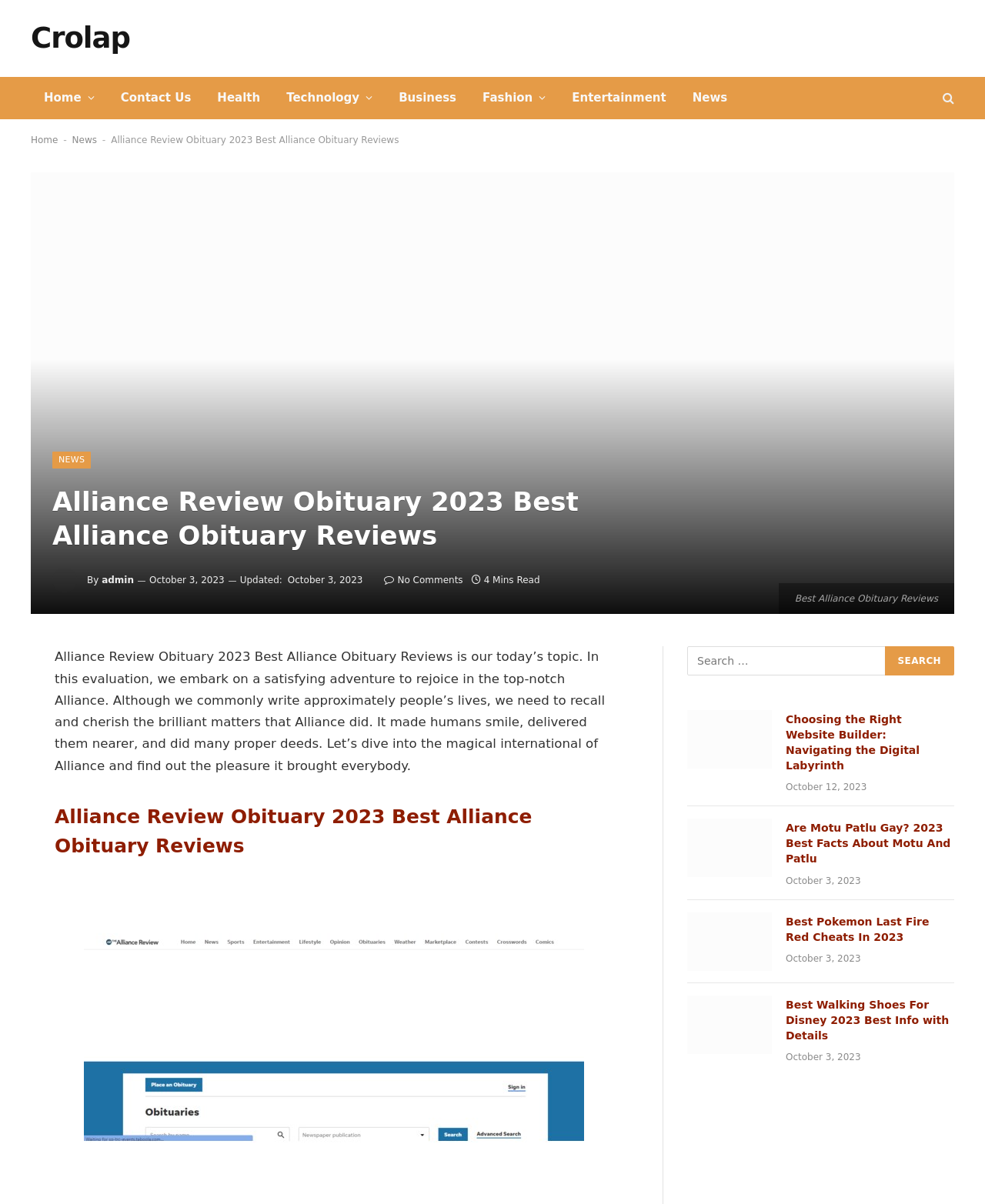Locate the bounding box coordinates of the element to click to perform the following action: 'Click on the 'Home' link'. The coordinates should be given as four float values between 0 and 1, in the form of [left, top, right, bottom].

[0.031, 0.064, 0.109, 0.098]